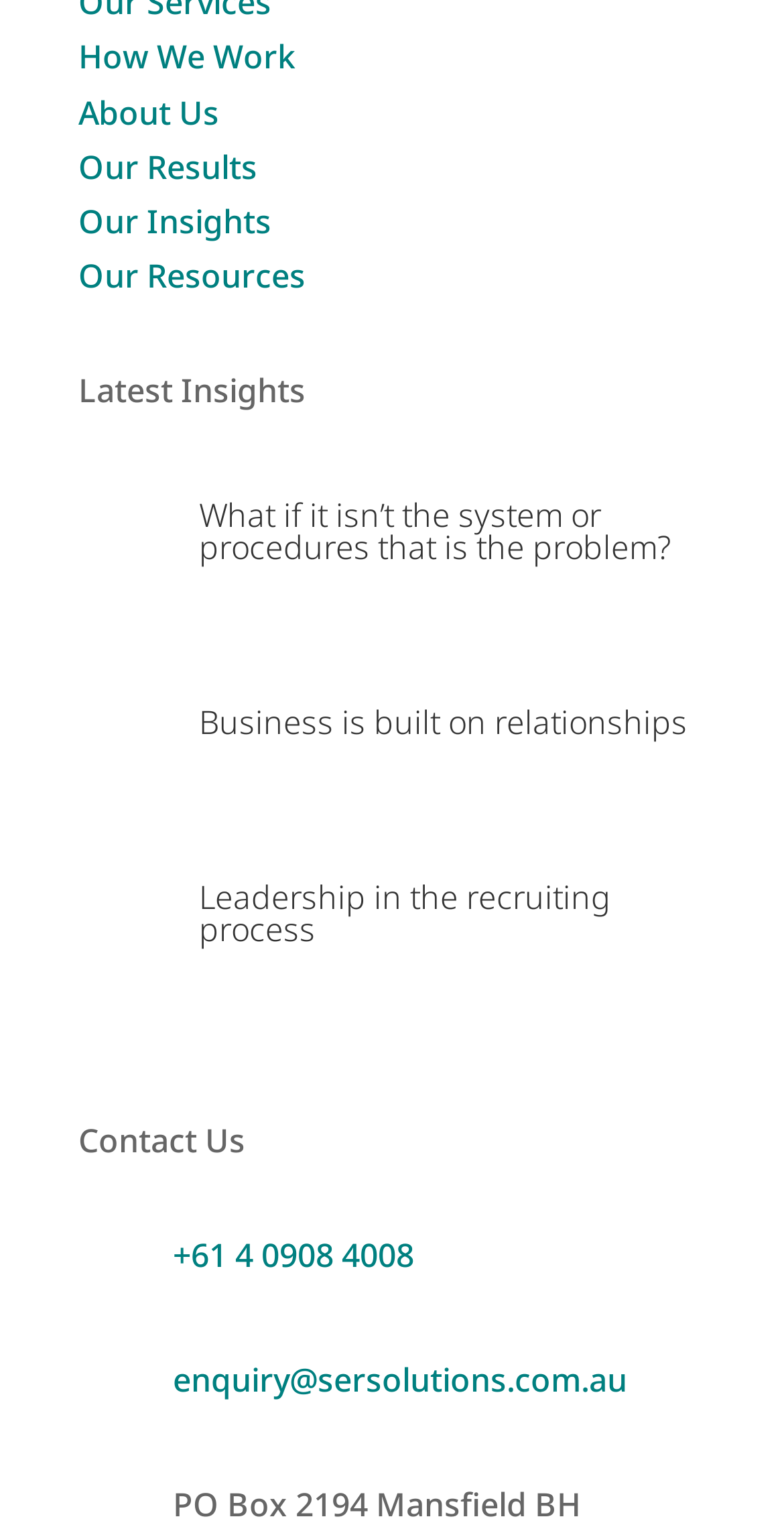Identify the bounding box coordinates of the area you need to click to perform the following instruction: "Click on 'How We Work'".

[0.1, 0.023, 0.377, 0.052]